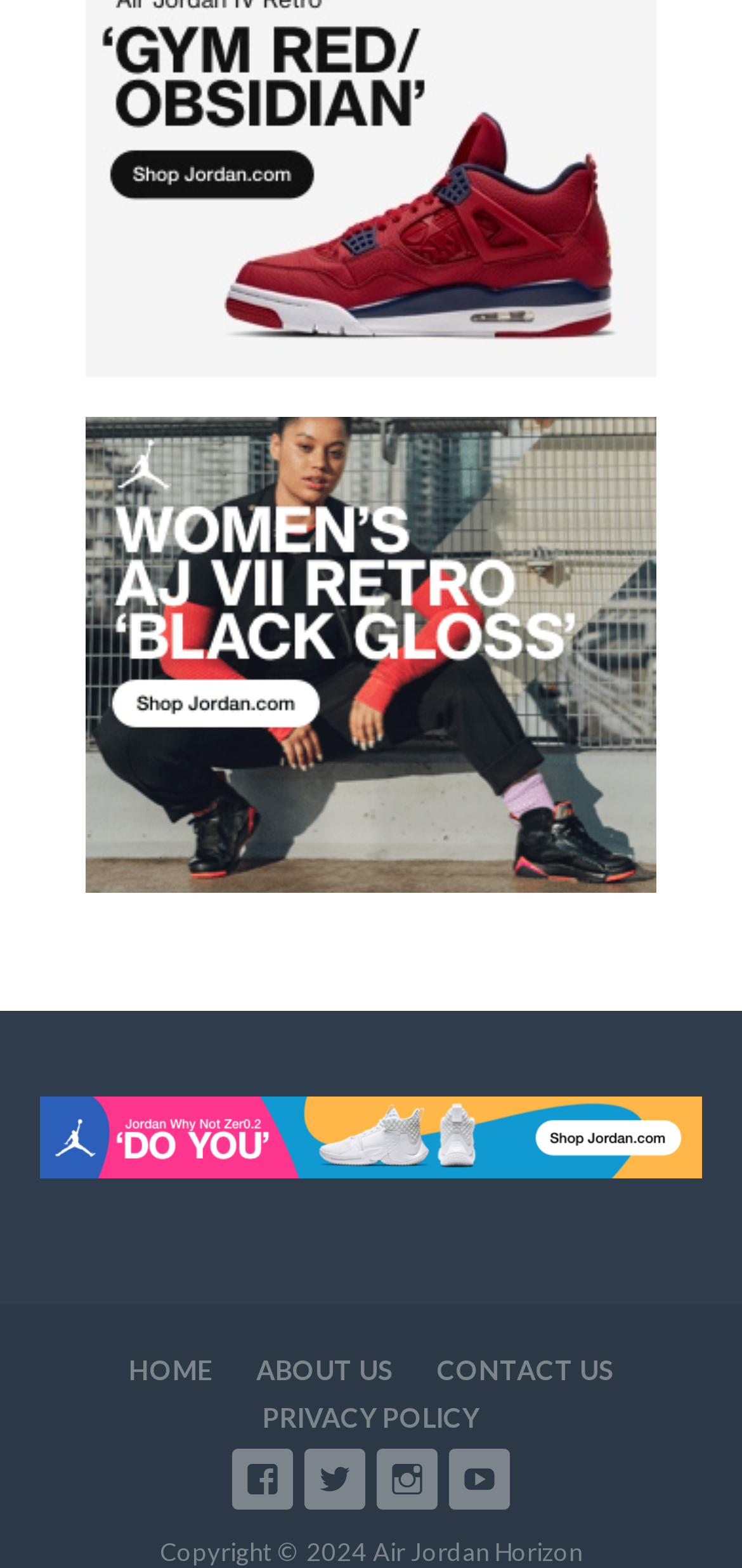Refer to the image and provide an in-depth answer to the question:
What social media platforms are linked on the website?

The social media links can be found at the bottom of the page, represented by their respective icons. The links are for Facebook, Twitter, Instagram, and YouTube.